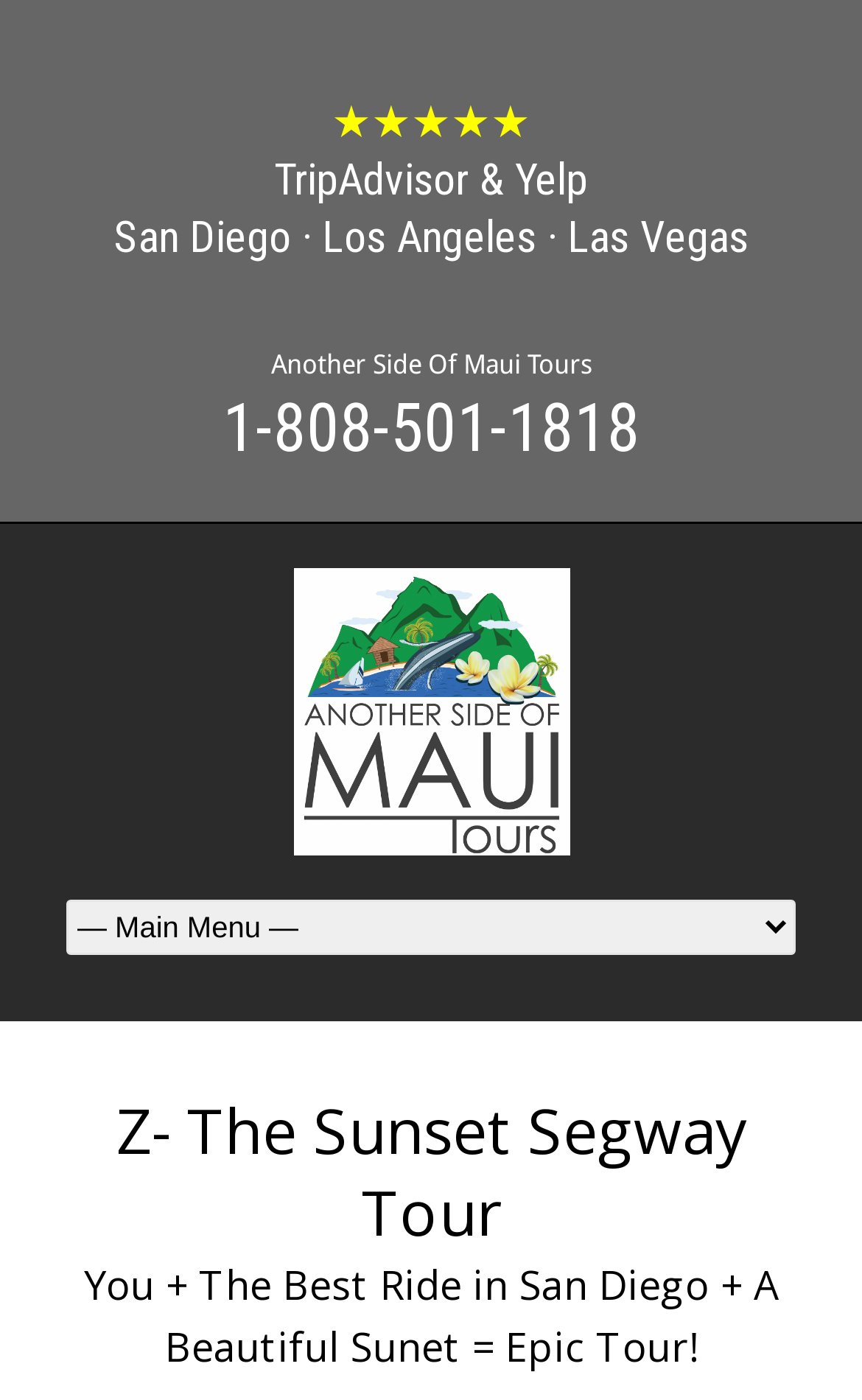What is the phone number?
Answer the question in as much detail as possible.

I found the phone number by looking for a sequence of digits in the webpage, which is 1-808-501-1818, located near the top of the page.